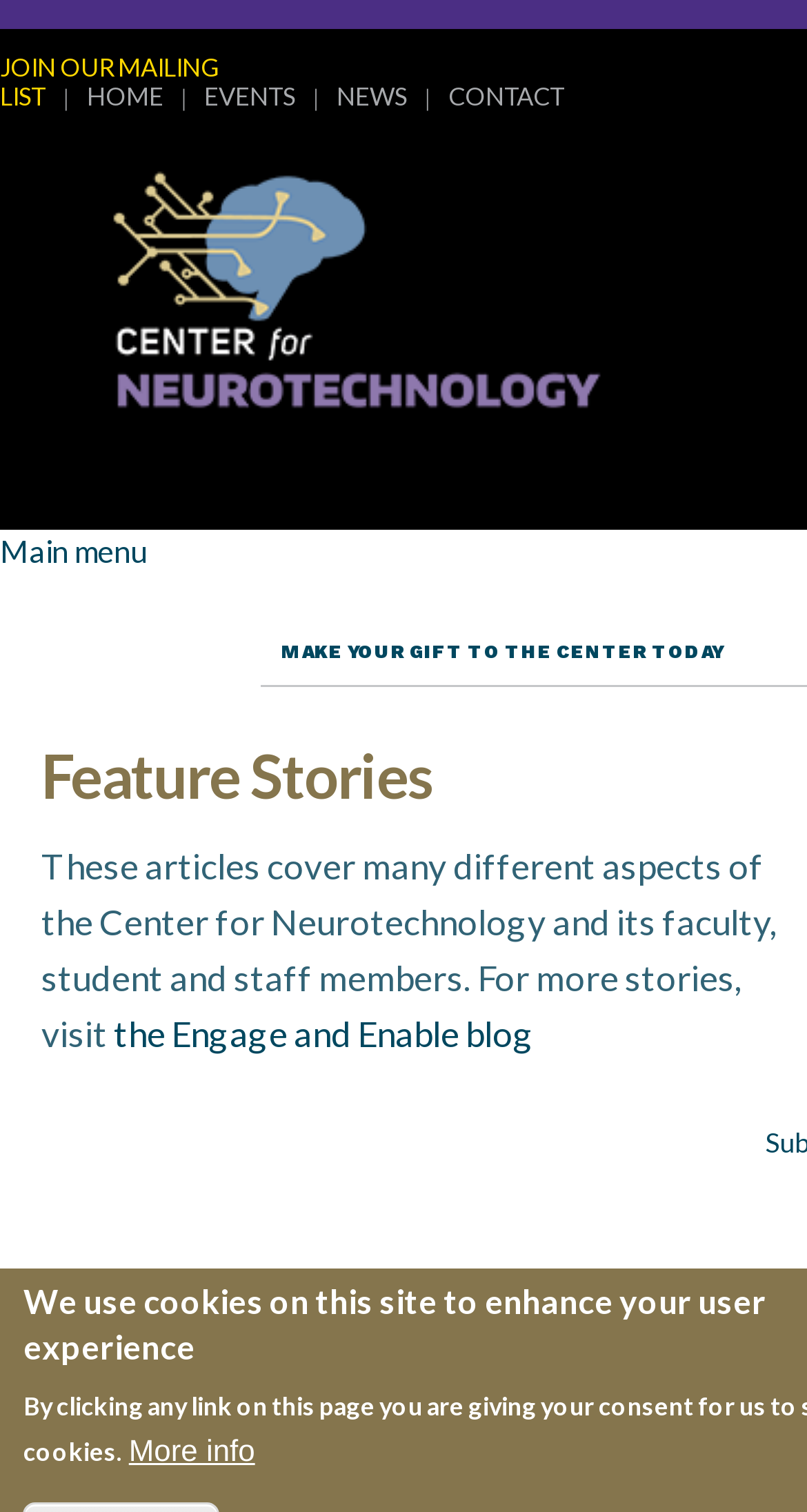Elaborate on the information and visuals displayed on the webpage.

The webpage is divided into several sections. At the top, there is a navigation menu with five links: "JOIN OUR MAILING LIST", "HOME", "EVENTS", "NEWS", and "CONTACT". These links are aligned horizontally and are positioned near the top of the page.

Below the navigation menu, there is a prominent link with a call-to-action, "MAKE YOUR GIFT TO THE CENTER TODAY", which spans almost the entire width of the page.

The main content of the webpage is divided into two sections. The first section has a heading "Feature Stories" and a brief description that explains the purpose of the section. Below the description, there is a link to the "Engage and Enable blog" for more stories.

The second section features a news article with a heading "CNT Students Present Their Research in Prague, Czech Republic". The article has a link with the same title, and below it, there is a date "Monday, October 24, 2022" and an author's name "By Eric Chudler". At the bottom of this section, there is a button "More info".

There are no images on the page. The overall layout is organized, with clear headings and concise text.